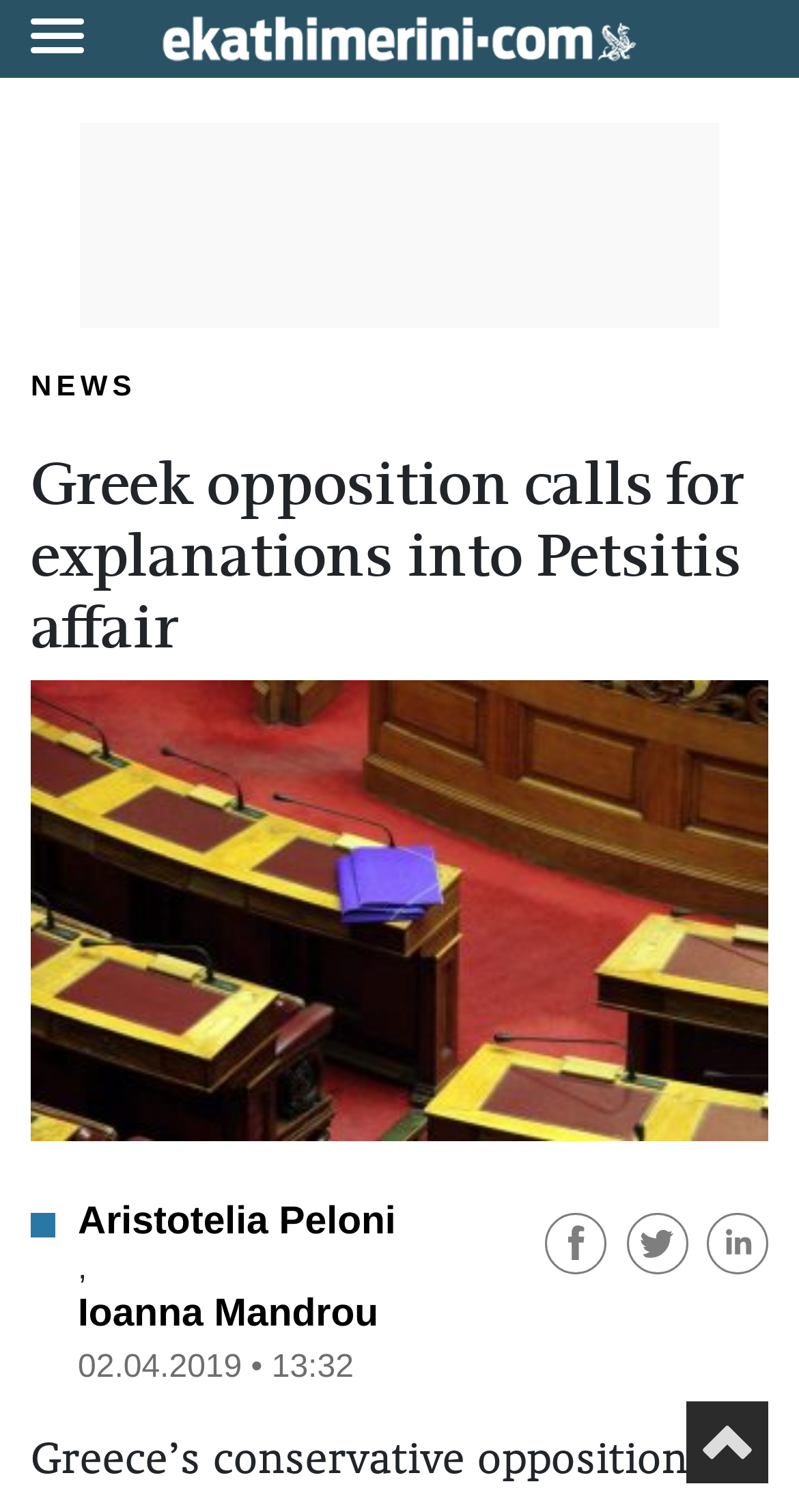For the given element description aria-label="Κοινοποίηση στο facebook", determine the bounding box coordinates of the UI element. The coordinates should follow the format (top-left x, top-left y, bottom-right x, bottom-right y) and be within the range of 0 to 1.

[0.682, 0.807, 0.771, 0.83]